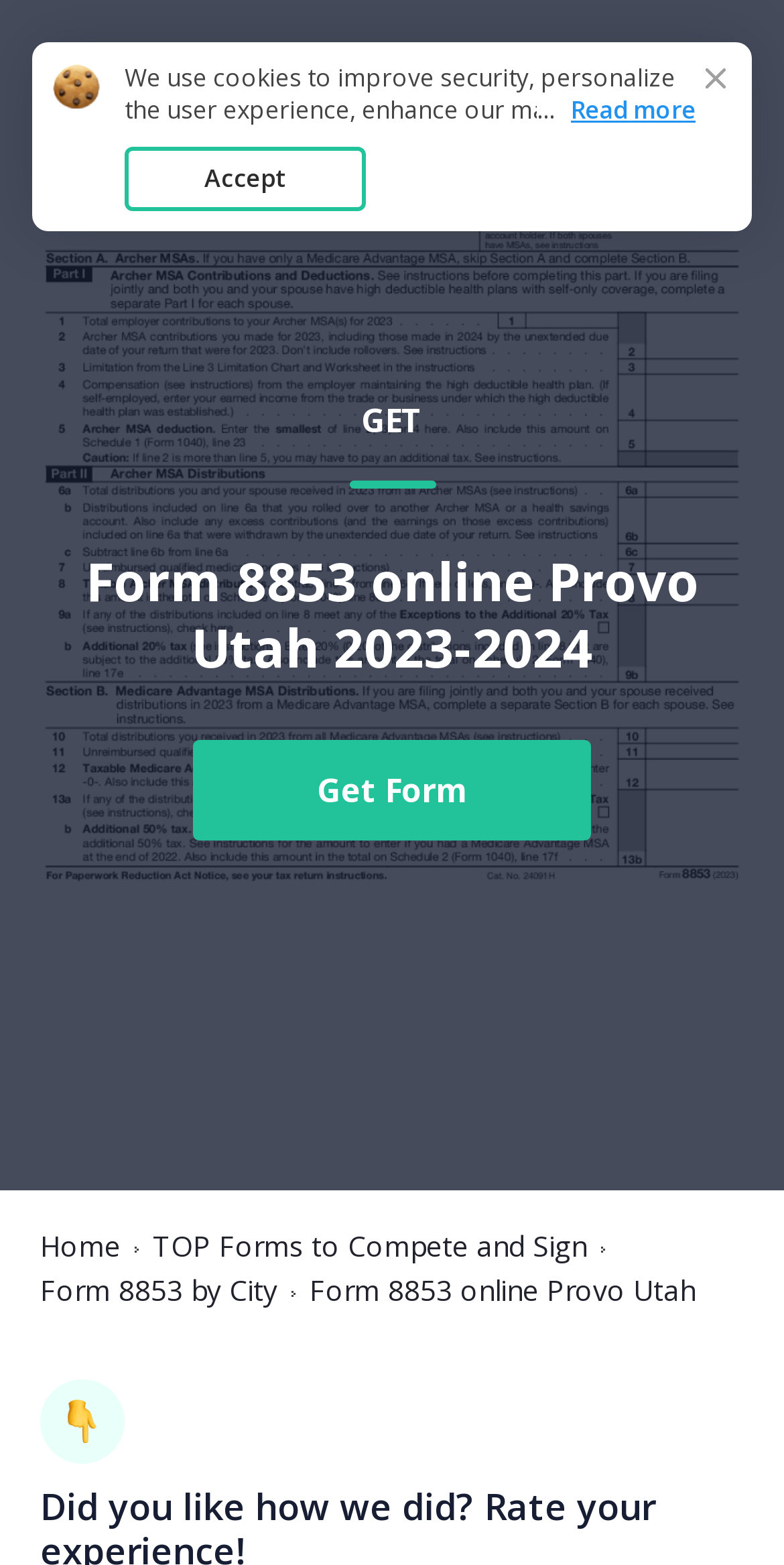Find the primary header on the webpage and provide its text.

Form 8853 online Provo Utah 2023-2024